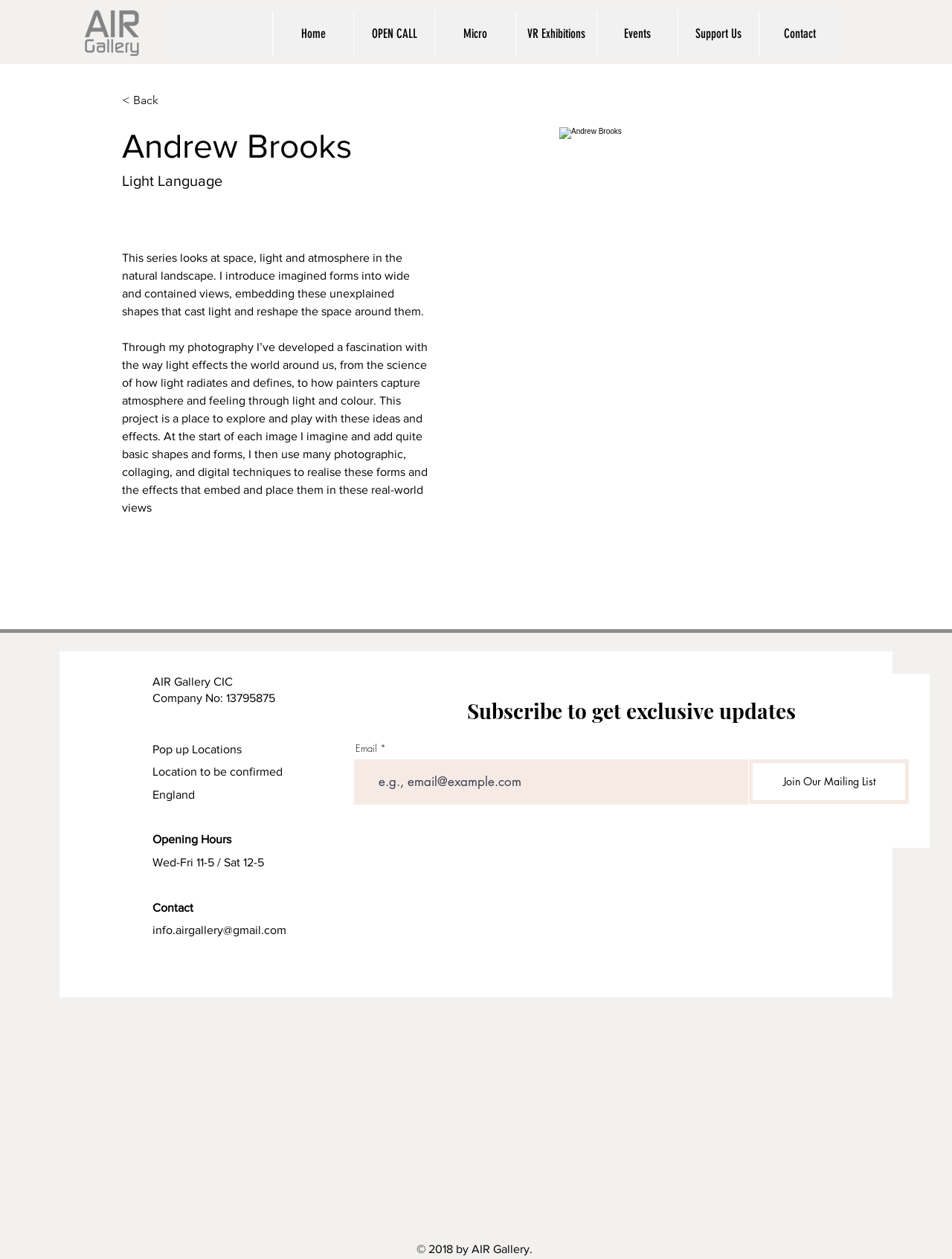Kindly determine the bounding box coordinates for the area that needs to be clicked to execute this instruction: "Contact AIR Gallery".

[0.16, 0.734, 0.301, 0.744]